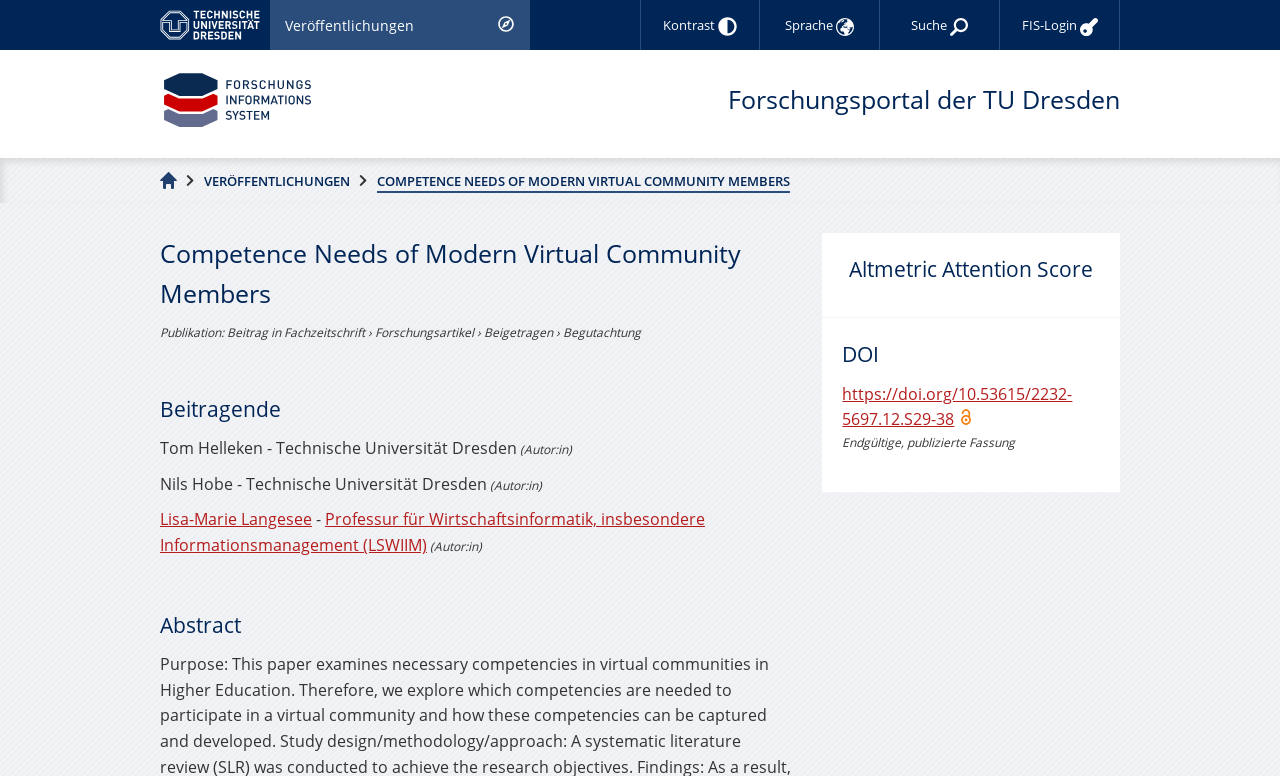What is the name of the university?
Look at the screenshot and respond with a single word or phrase.

TU Dresden